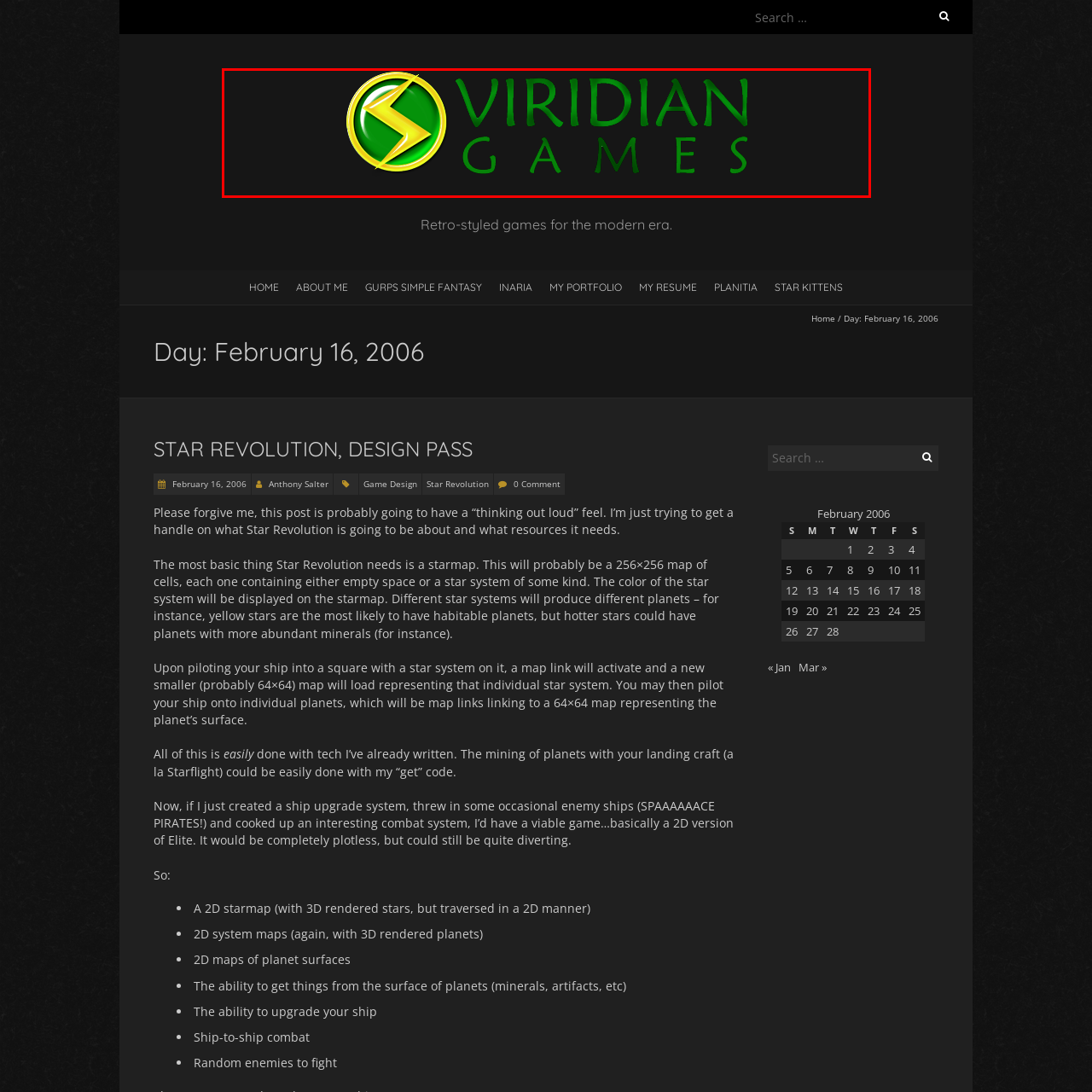Focus on the portion of the image highlighted in red and deliver a detailed explanation for the following question: What shape is the emblem in the logo?

The caption explicitly states that the emblem is circular in shape, which is a key design element of the Viridian Games logo.